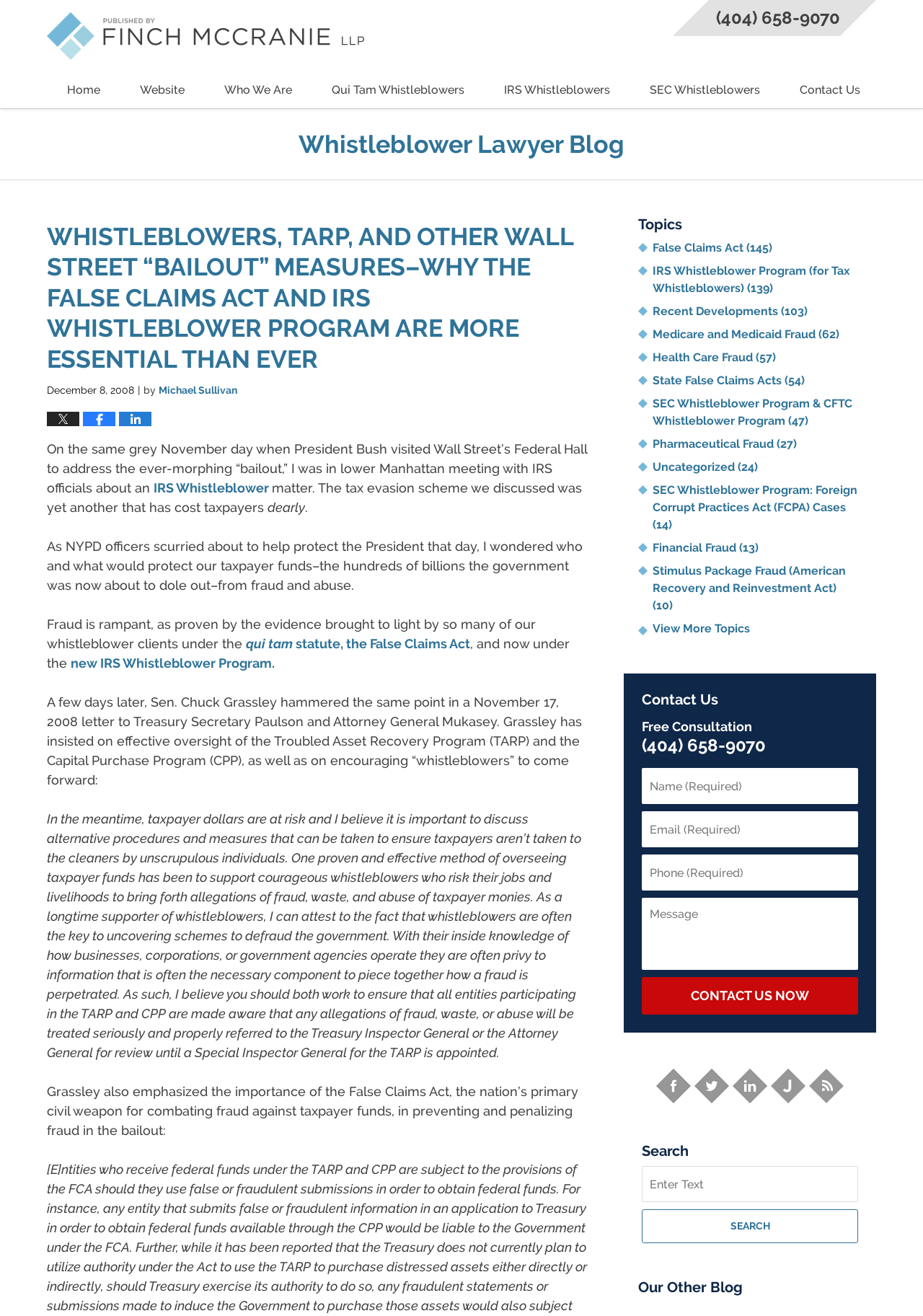Identify the coordinates of the bounding box for the element described below: "Michael Sullivan". Return the coordinates as four float numbers between 0 and 1: [left, top, right, bottom].

[0.172, 0.292, 0.257, 0.301]